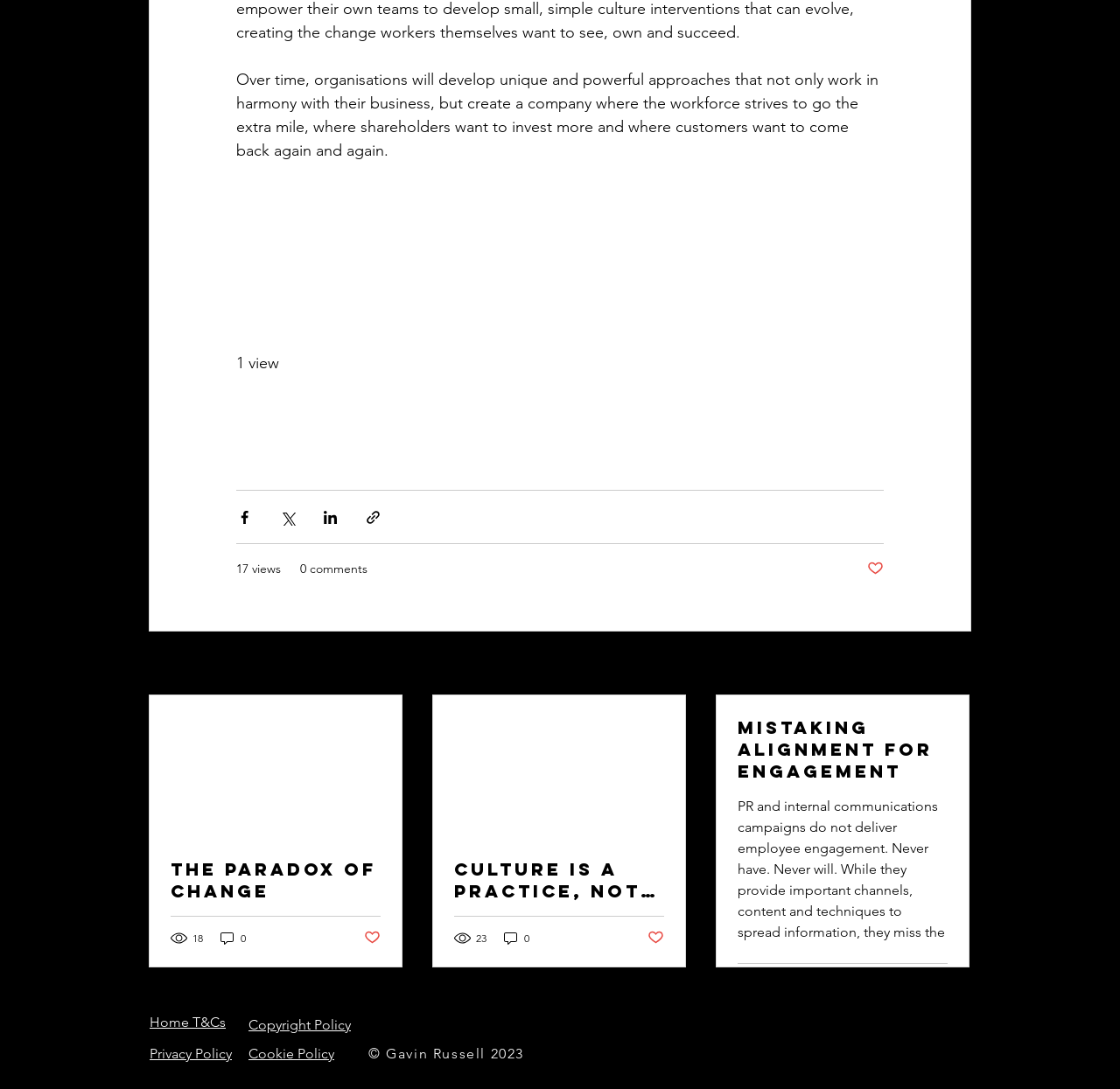What is the copyright year mentioned at the bottom of the webpage?
Analyze the image and deliver a detailed answer to the question.

The copyright year mentioned at the bottom of the webpage is 2023, as indicated by the text '© Gavin Russell 2023'. This suggests that the webpage's content is copyrighted by Gavin Russell and is valid until 2023.